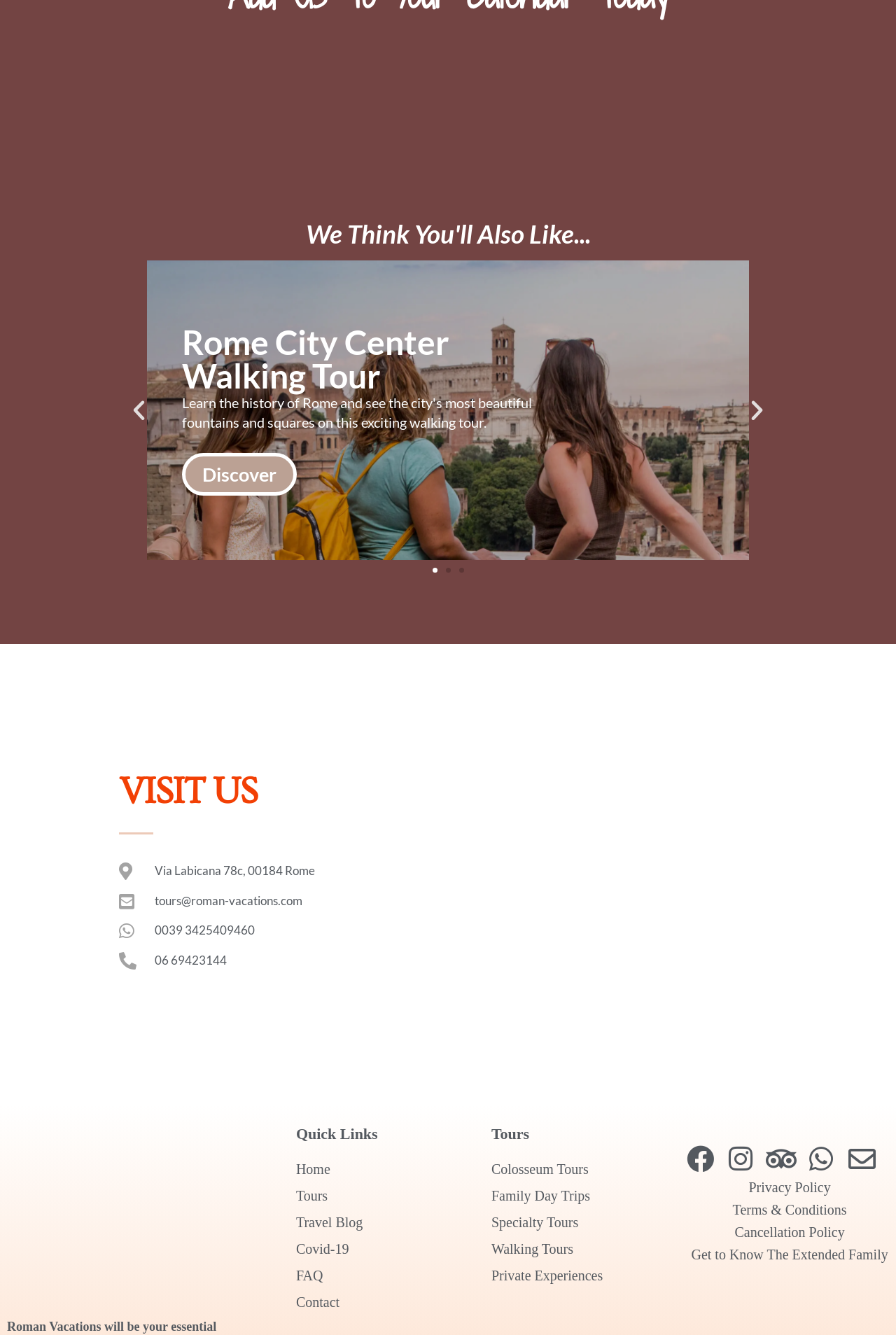Can you show the bounding box coordinates of the region to click on to complete the task described in the instruction: "Click the 'Roman Vacations logo'"?

[0.008, 0.832, 0.242, 0.99]